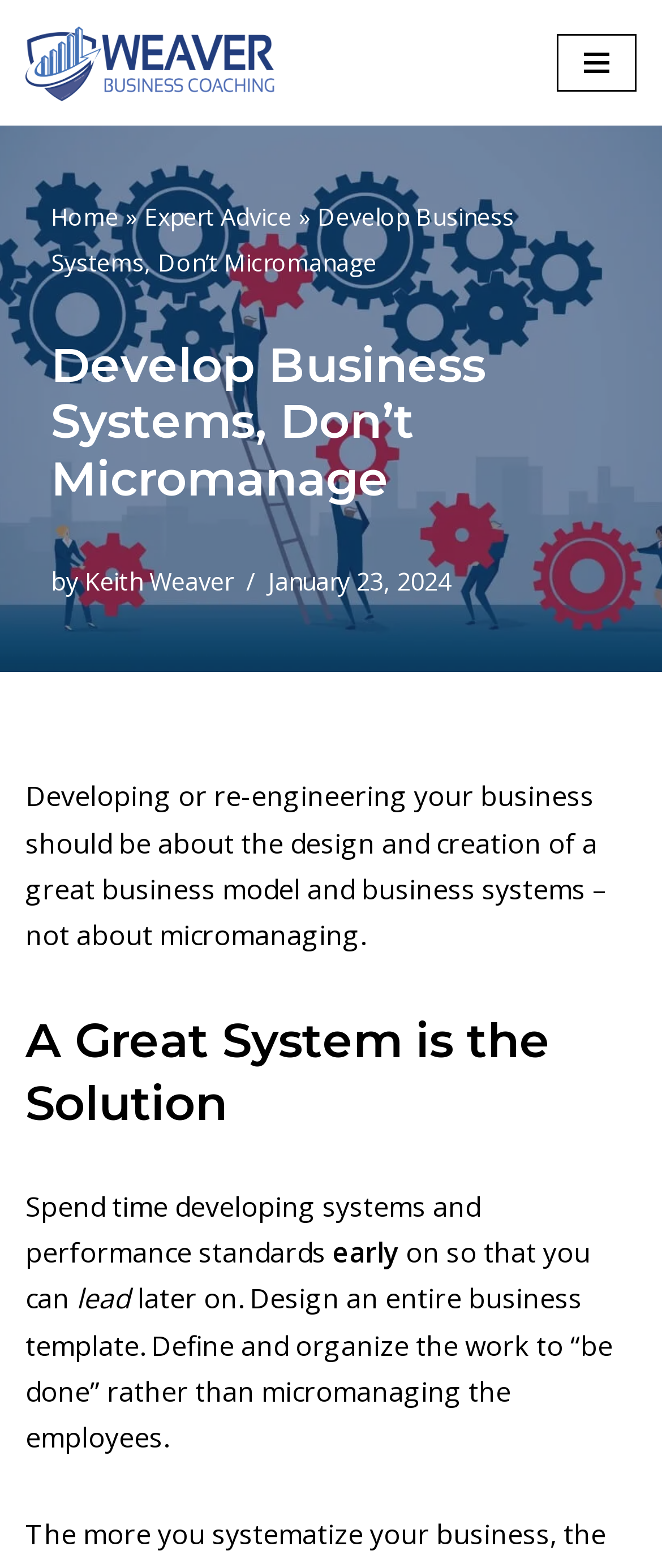Find the headline of the webpage and generate its text content.

Develop Business Systems, Don’t Micromanage